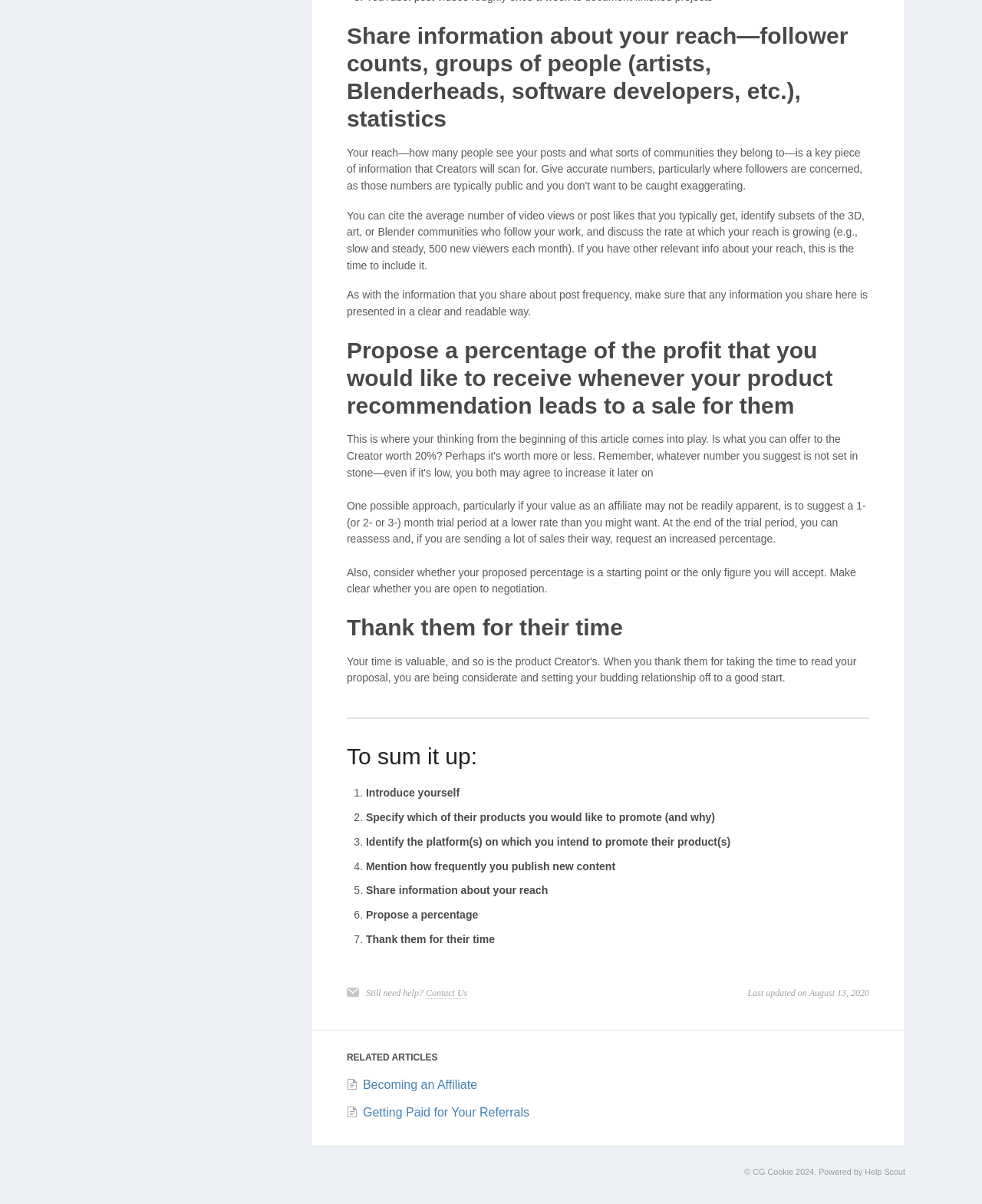Please analyze the image and give a detailed answer to the question:
What is the purpose of the 'Contact Us' link?

The 'Contact Us' link is provided for users who 'Still need help' and want to reach out to the website owners or support team for assistance or clarification on the content presented on the webpage.